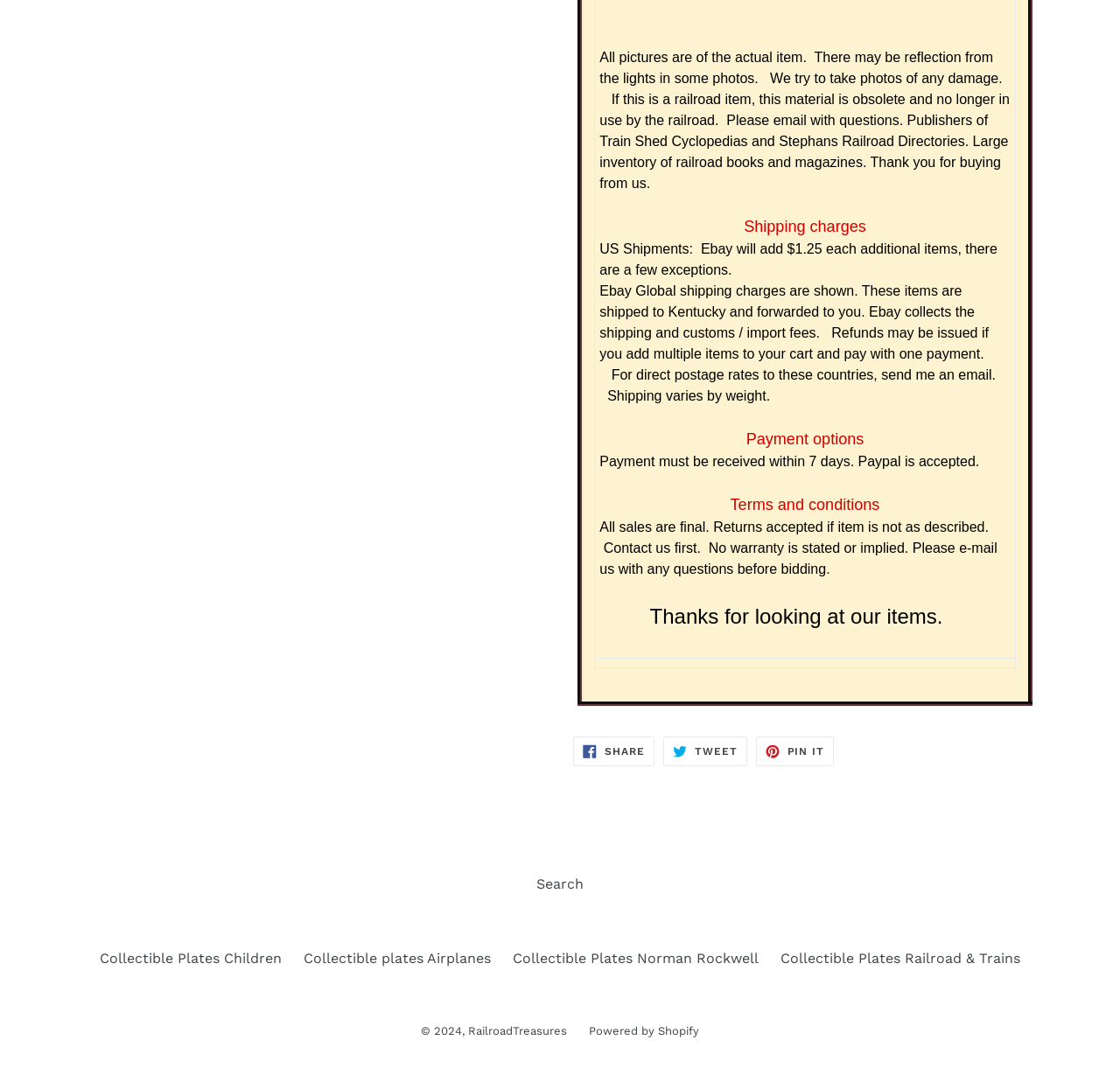Please identify the bounding box coordinates of the region to click in order to complete the given instruction: "View Collectible Plates Railroad & Trains". The coordinates should be four float numbers between 0 and 1, i.e., [left, top, right, bottom].

[0.697, 0.872, 0.911, 0.887]